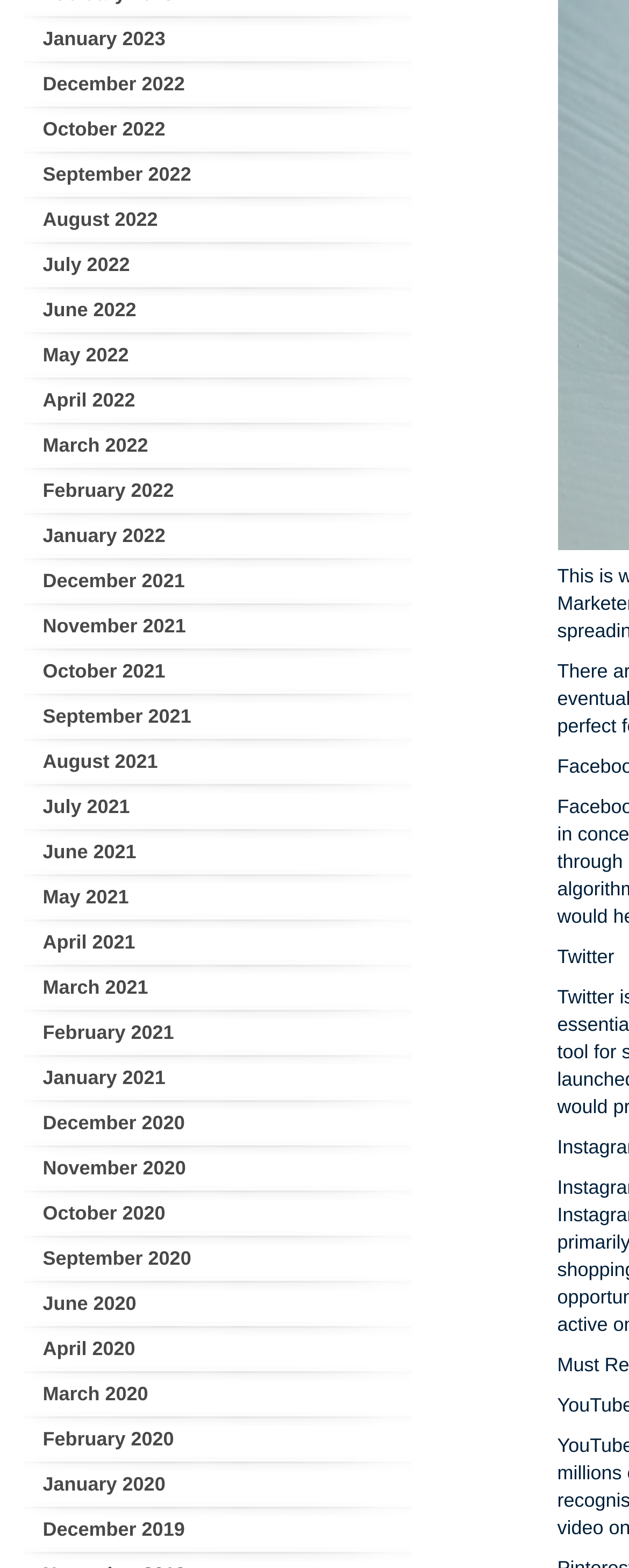Kindly determine the bounding box coordinates for the area that needs to be clicked to execute this instruction: "view January 2023".

[0.068, 0.017, 0.263, 0.032]